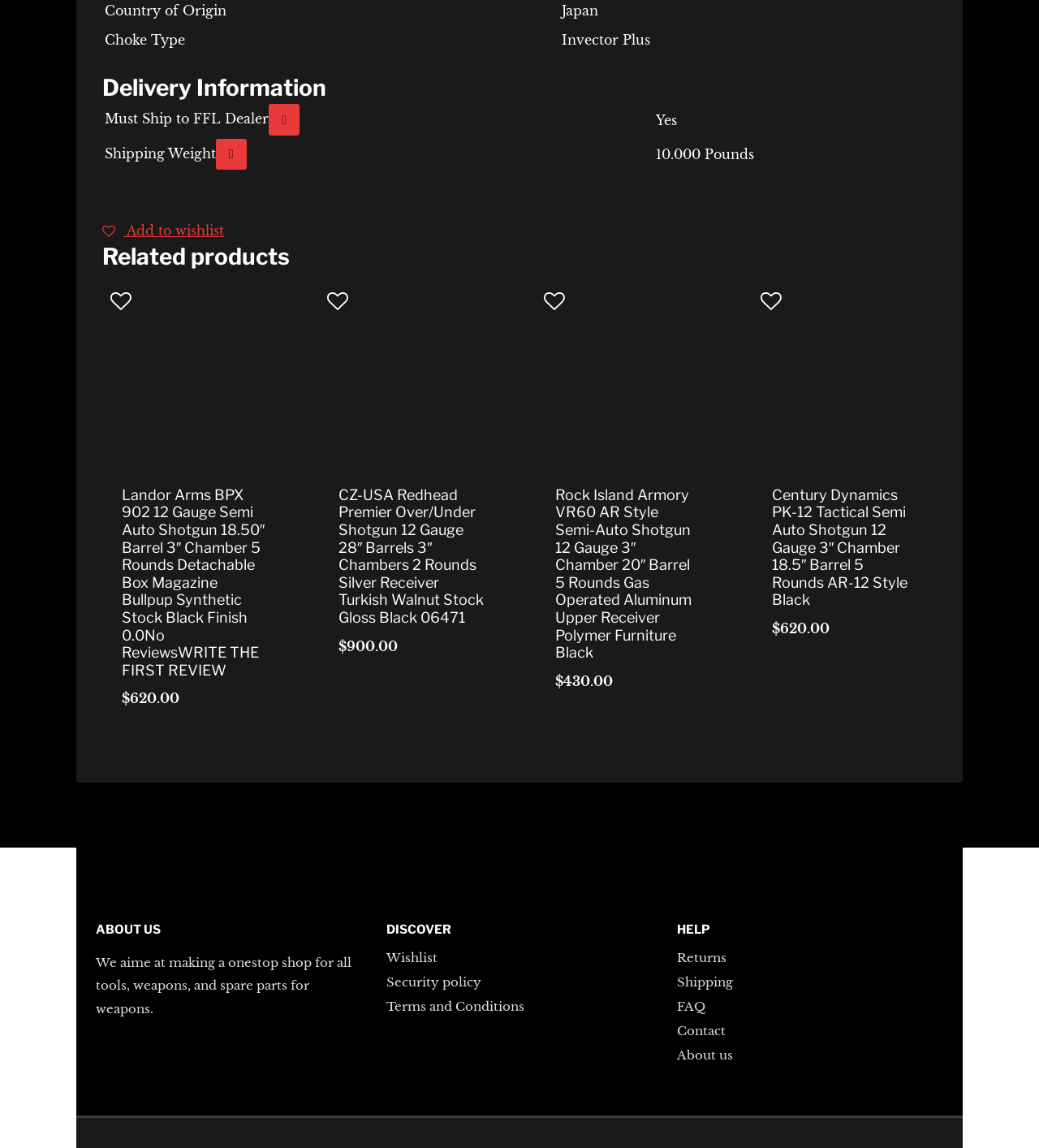What is the shipping weight of the Landor Arms BPX 902 shotgun?
Please craft a detailed and exhaustive response to the question.

I found the shipping weight of the Landor Arms BPX 902 shotgun by looking at the 'Shipping Weight' section in the 'Delivery Information' table, which is 10.000 Pounds.